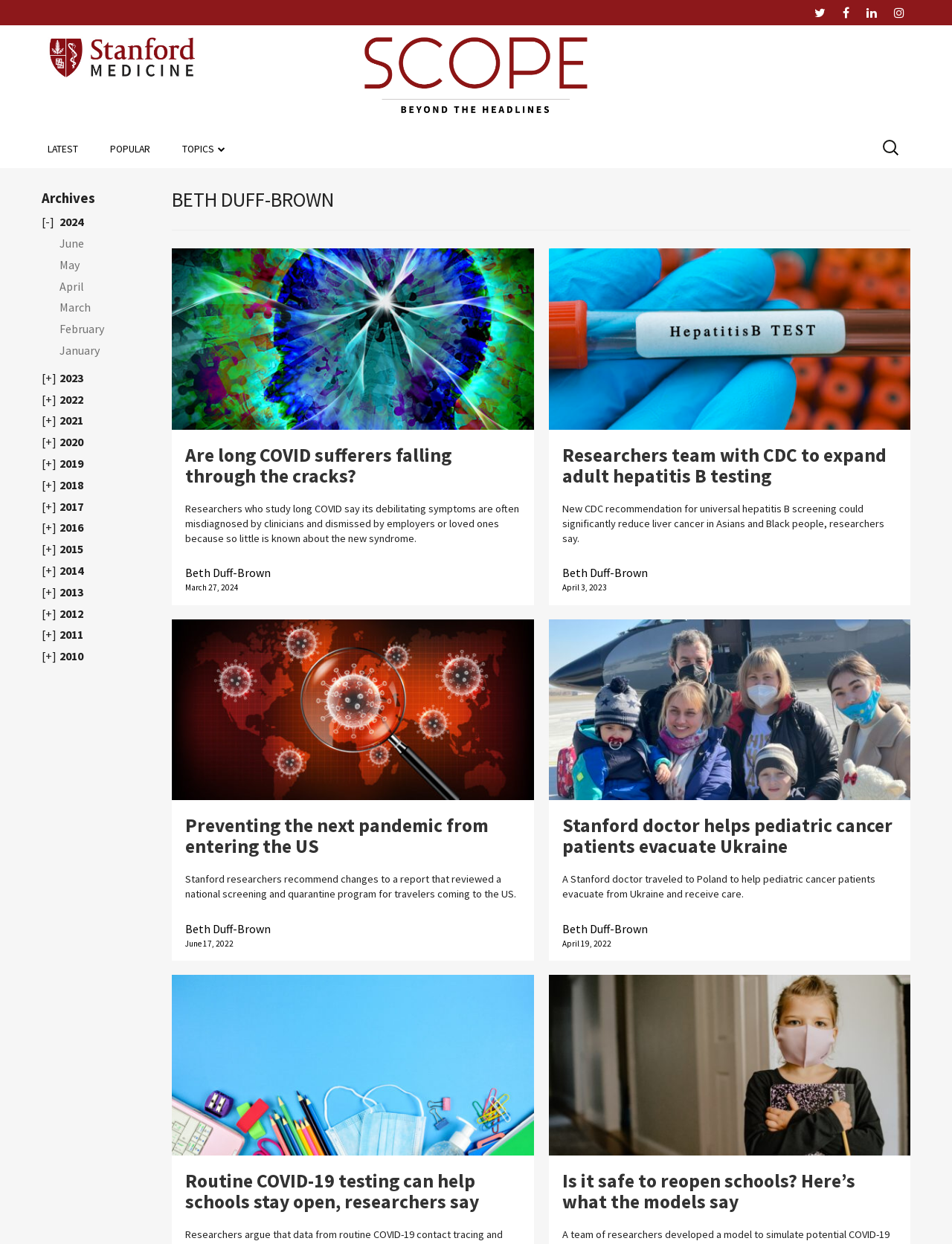What is the topic of the first article?
Please provide a single word or phrase as the answer based on the screenshot.

long COVID